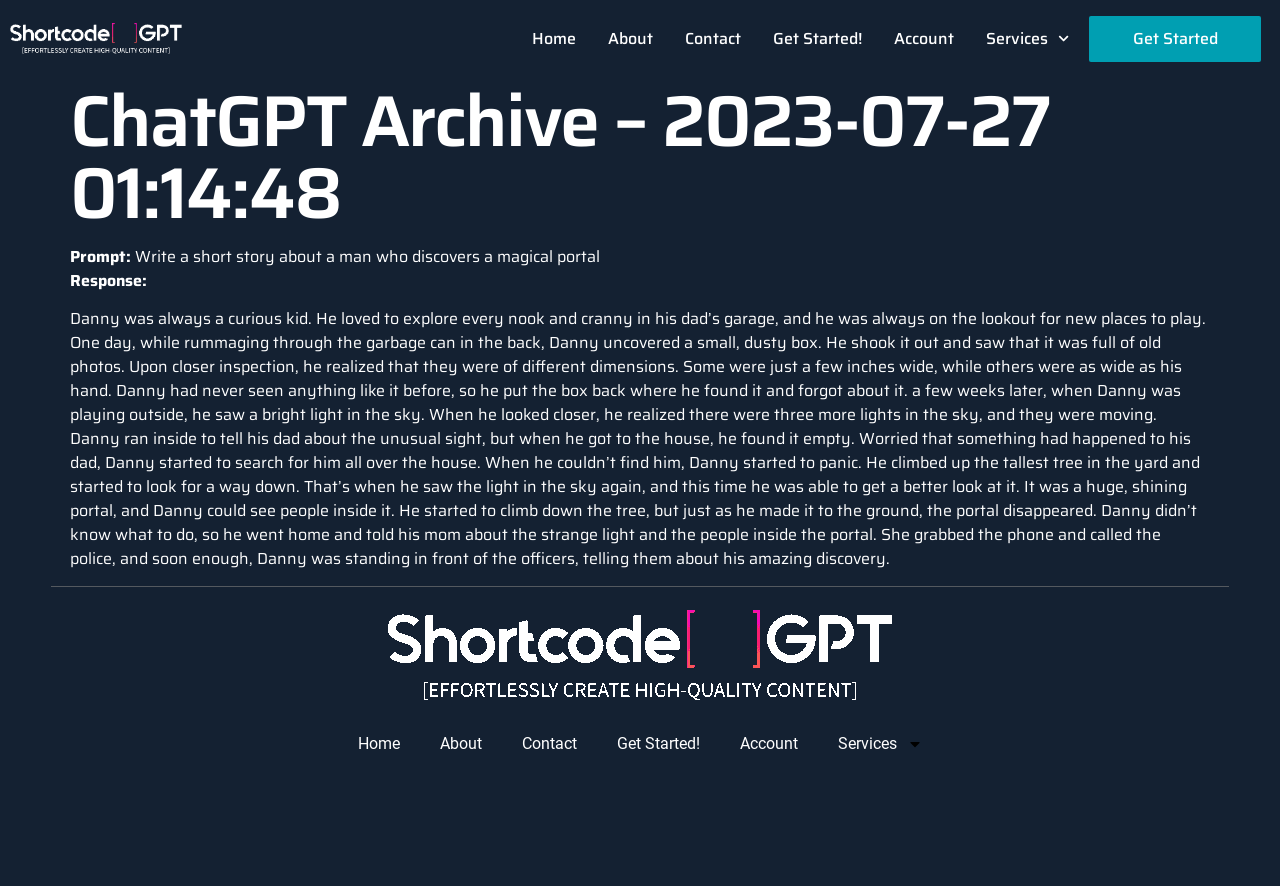What is the prompt given on the webpage?
Answer the question based on the image using a single word or a brief phrase.

Write a short story about a man who discovers a magical portal